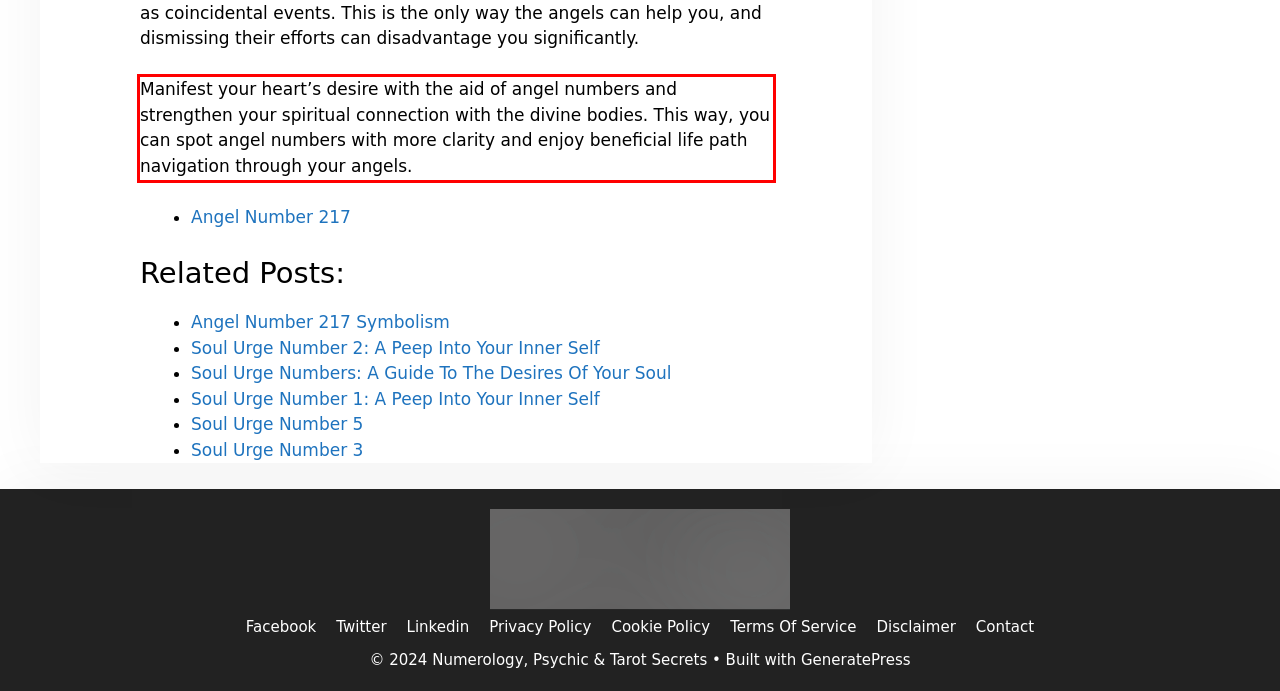Using the provided screenshot of a webpage, recognize the text inside the red rectangle bounding box by performing OCR.

Manifest your heart’s desire with the aid of angel numbers and strengthen your spiritual connection with the divine bodies. This way, you can spot angel numbers with more clarity and enjoy beneficial life path navigation through your angels.